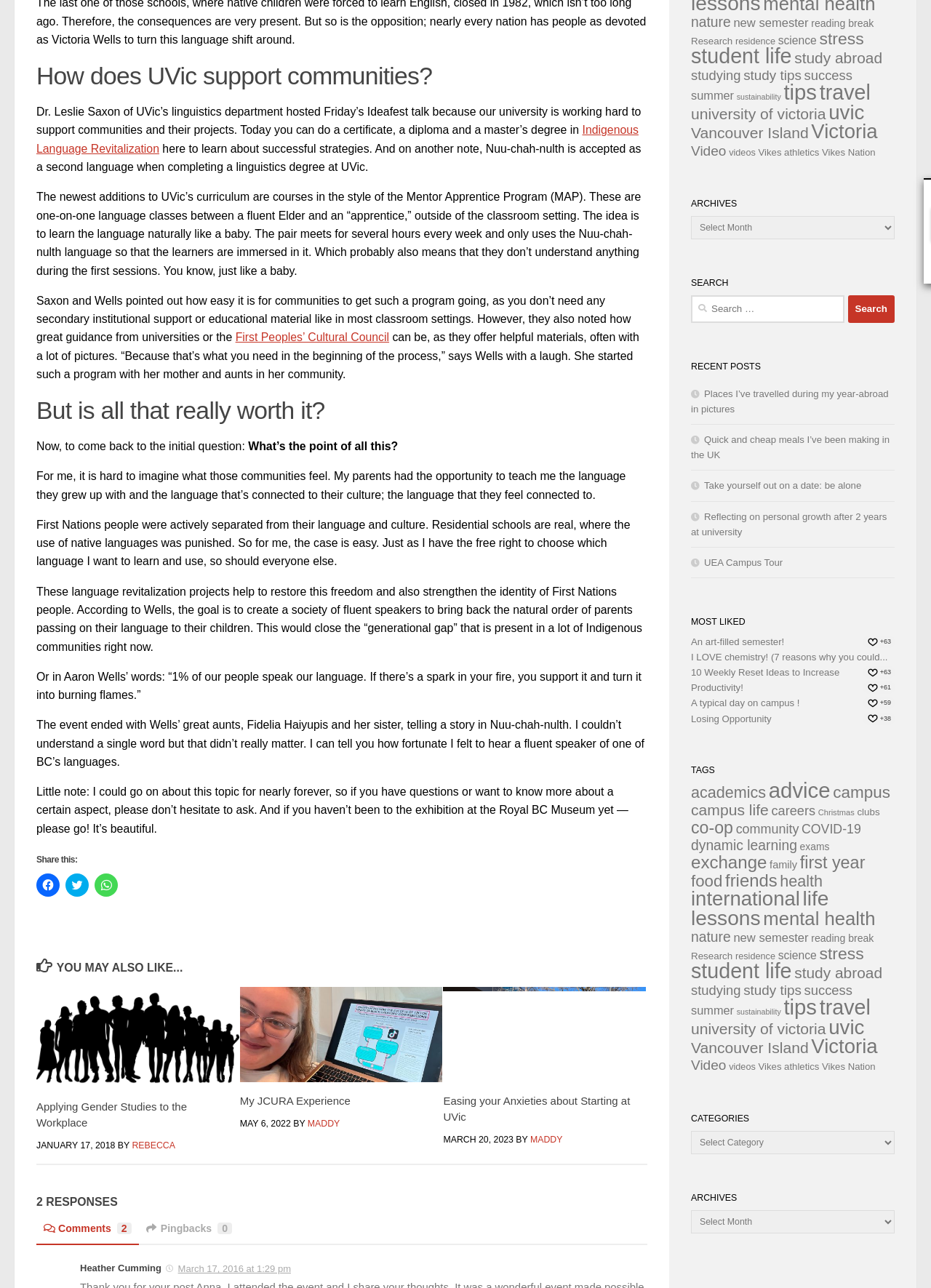Identify the bounding box coordinates of the specific part of the webpage to click to complete this instruction: "View the article 'Easing your Anxieties about Starting at UVic'".

[0.476, 0.85, 0.677, 0.872]